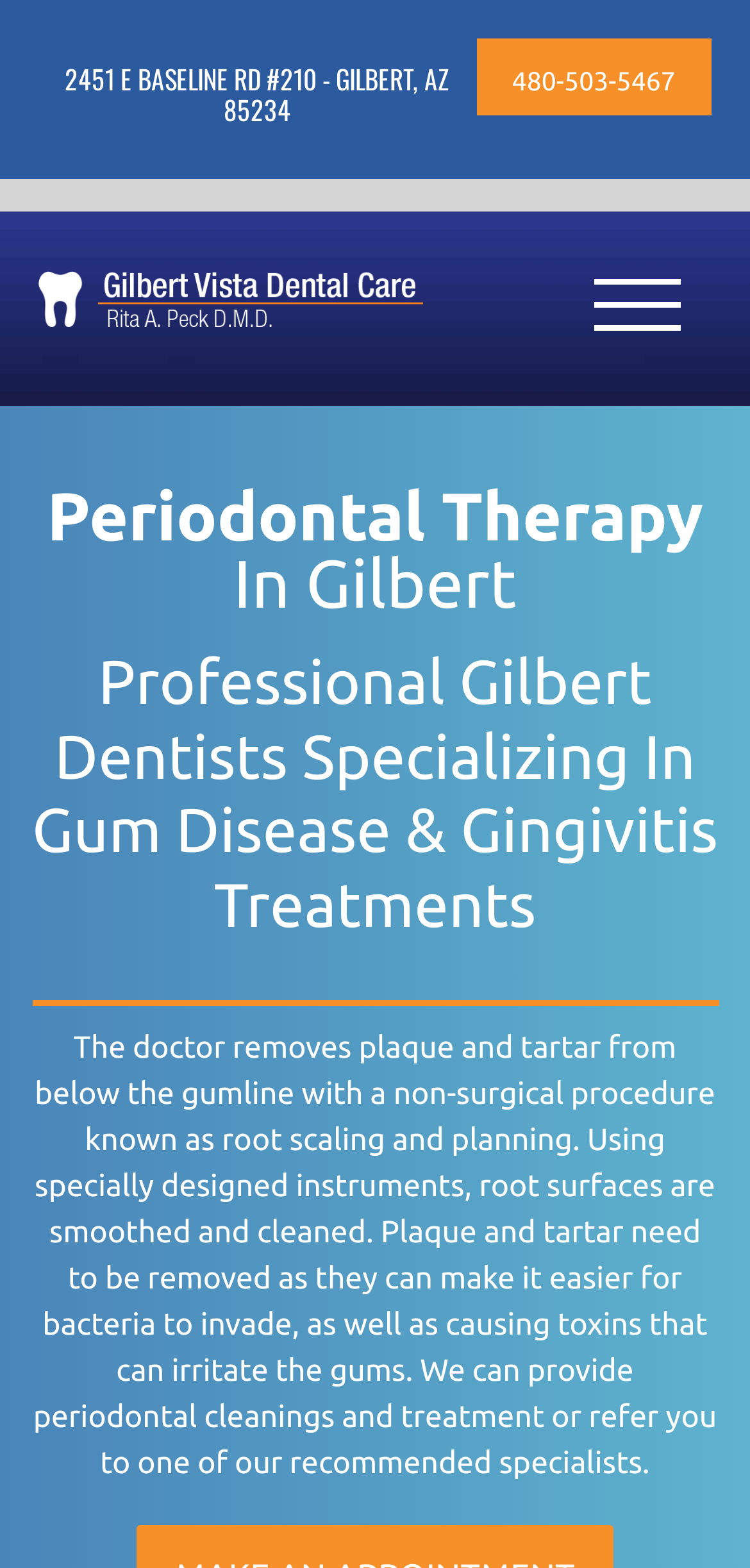Extract the primary headline from the webpage and present its text.

Periodontal Therapy In Gilbert